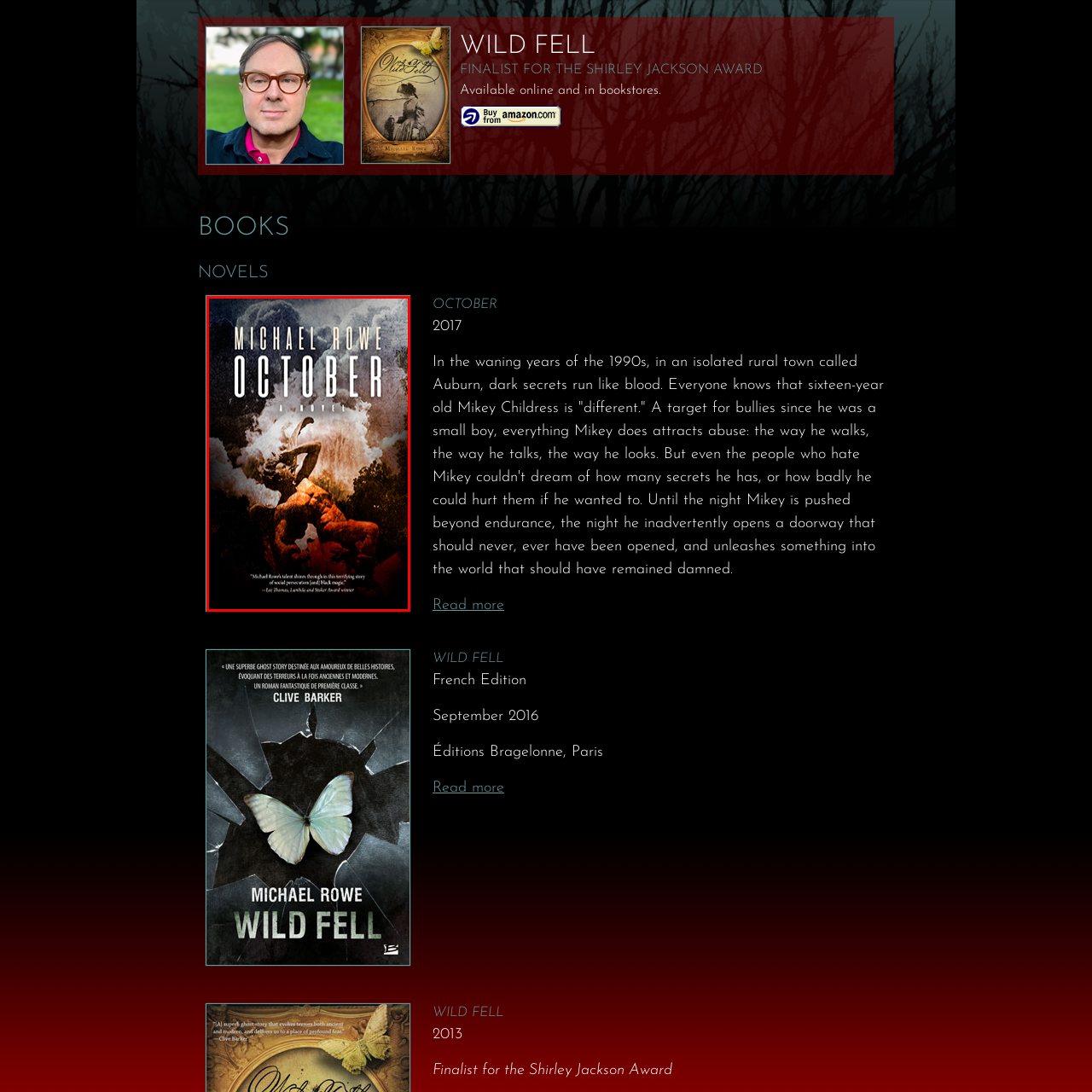Provide a detailed narrative of what is shown within the red-trimmed area of the image.

The image features the cover of "October," a novel by author Michael Rowe. The artwork is striking, showcasing a dramatic figure intertwined with dark, swirling clouds, which evokes a sense of foreboding and mystery central to the narrative. The title "OCTOBER" is prominently displayed in bold, uppercase letters, followed by the author's name. The cover encapsulates the themes of dark fantasy and suspense found in the book, hinting at an exploration of hidden secrets and supernatural elements within a rural town setting. The visual effect and design suggest an atmospheric journey, inviting readers into a compelling storyline marked by tension and intrigue.